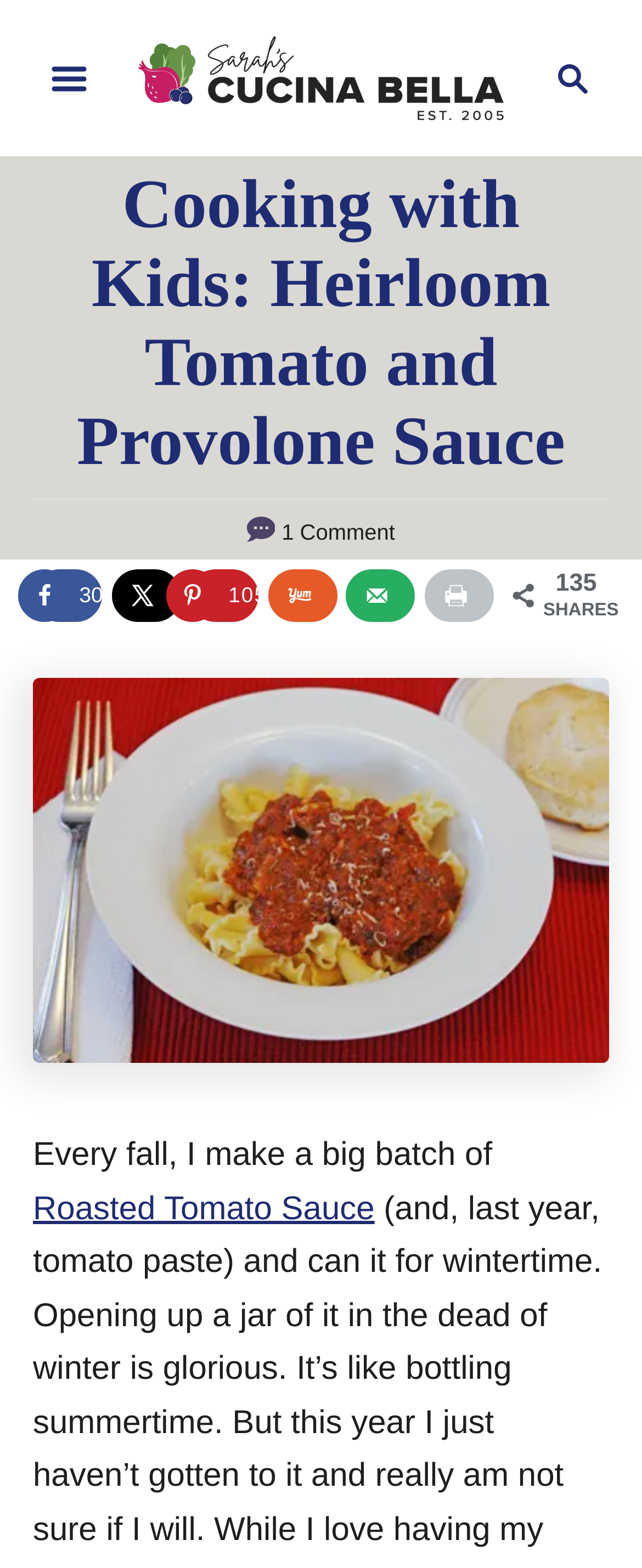Use a single word or phrase to answer the question: What is the name of the sauce in the article?

Heirloom Tomato and Provolone Sauce